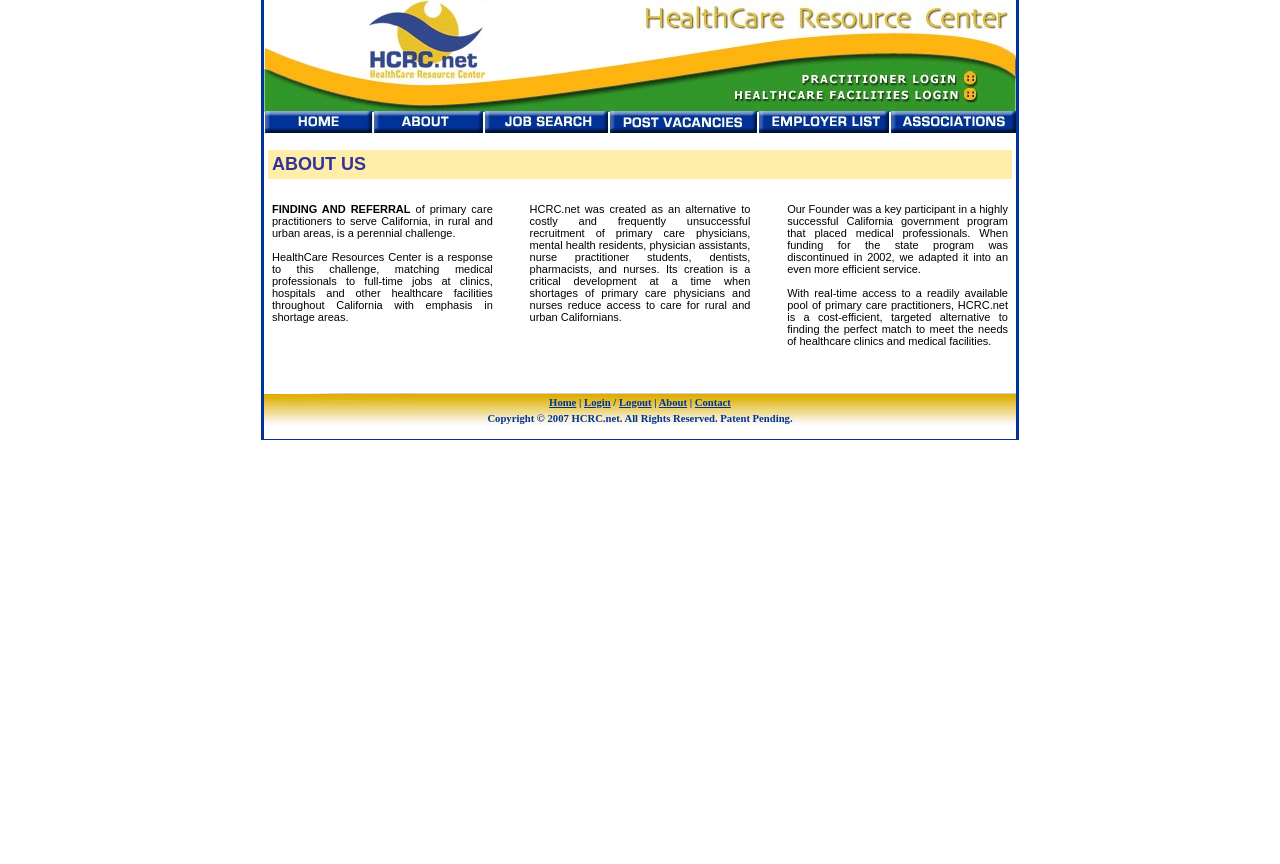Determine the coordinates of the bounding box that should be clicked to complete the instruction: "Click the Post Vacancies link". The coordinates should be represented by four float numbers between 0 and 1: [left, top, right, bottom].

[0.474, 0.144, 0.591, 0.157]